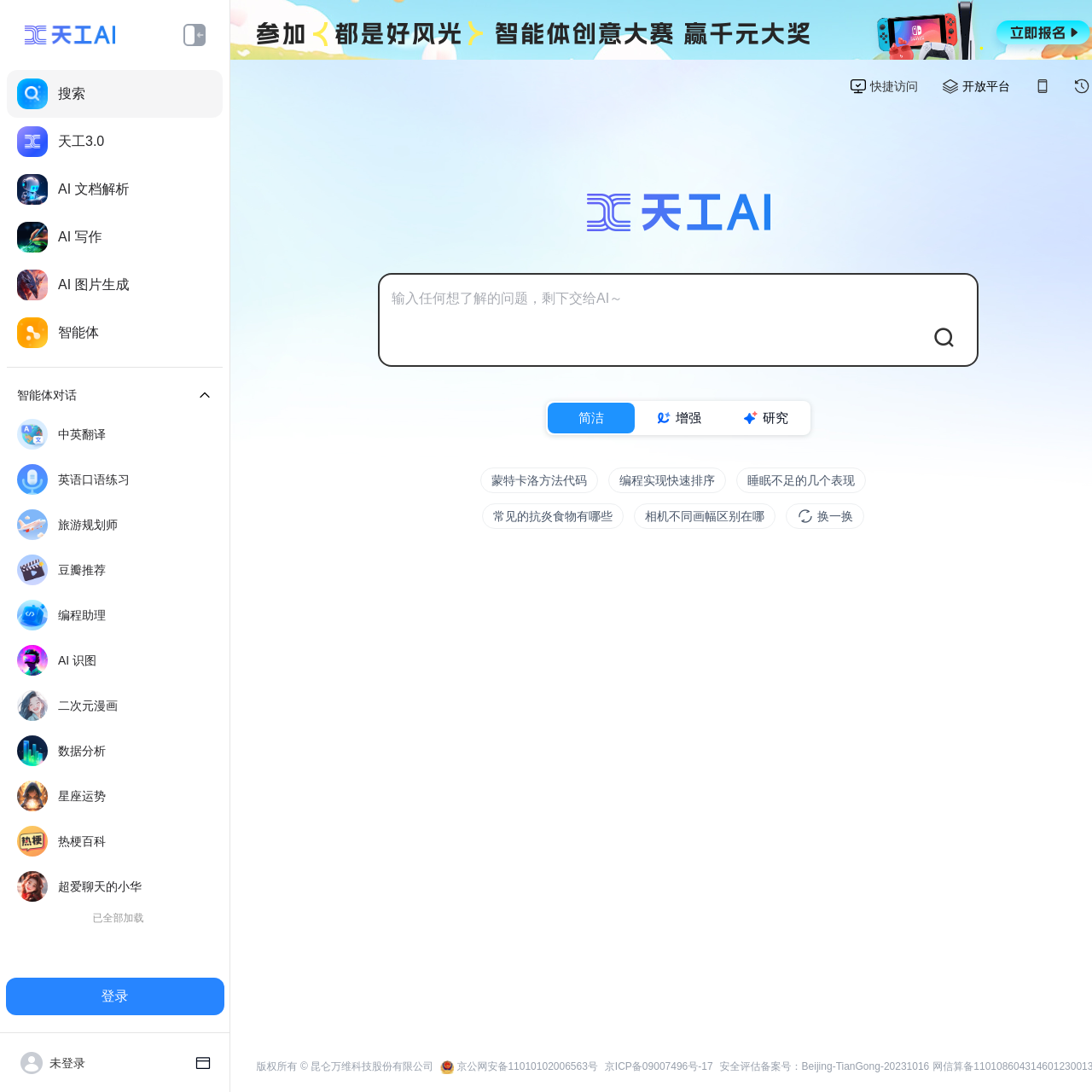What is the purpose of the textbox?
Using the image as a reference, answer the question with a short word or phrase.

Input questions